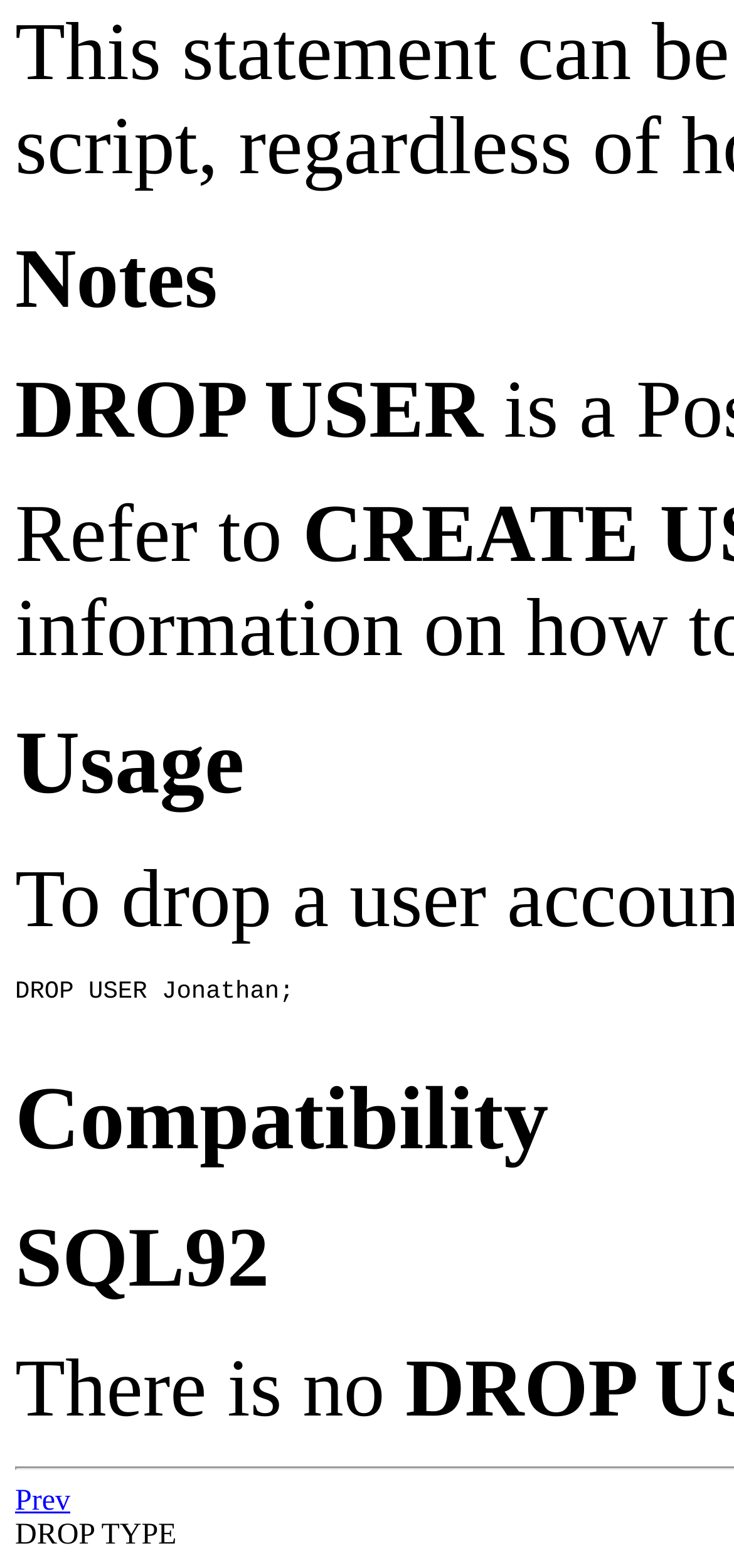How many links are there in the Prev table cell?
Please provide a comprehensive answer based on the visual information in the image.

In the Prev table cell, there is only one link with the text 'Prev'.